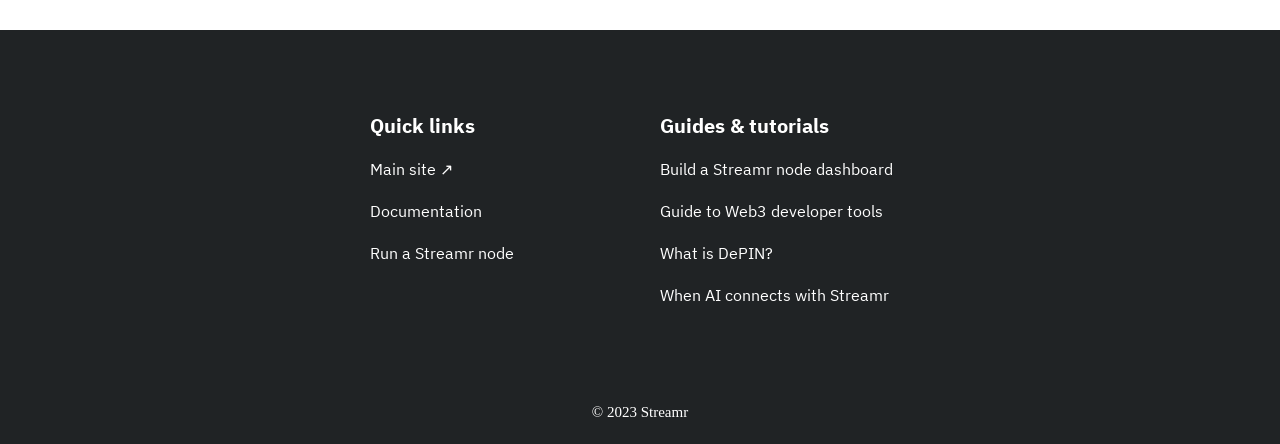Answer this question in one word or a short phrase: What is the purpose of the links in the guides and tutorials section?

To provide resources